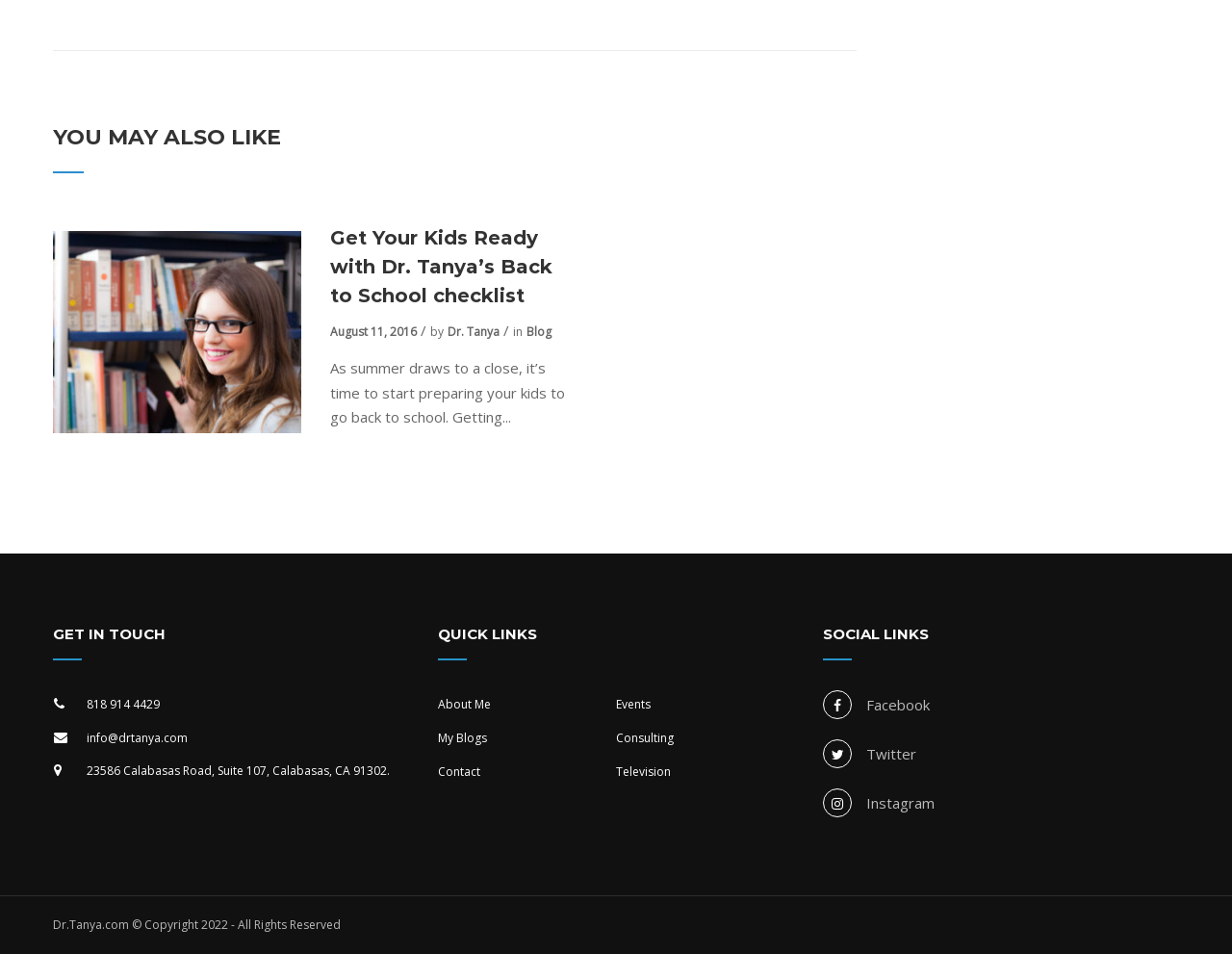Using the provided description 818 914 4429, find the bounding box coordinates for the UI element. Provide the coordinates in (top-left x, top-left y, bottom-right x, bottom-right y) format, ensuring all values are between 0 and 1.

[0.07, 0.726, 0.332, 0.751]